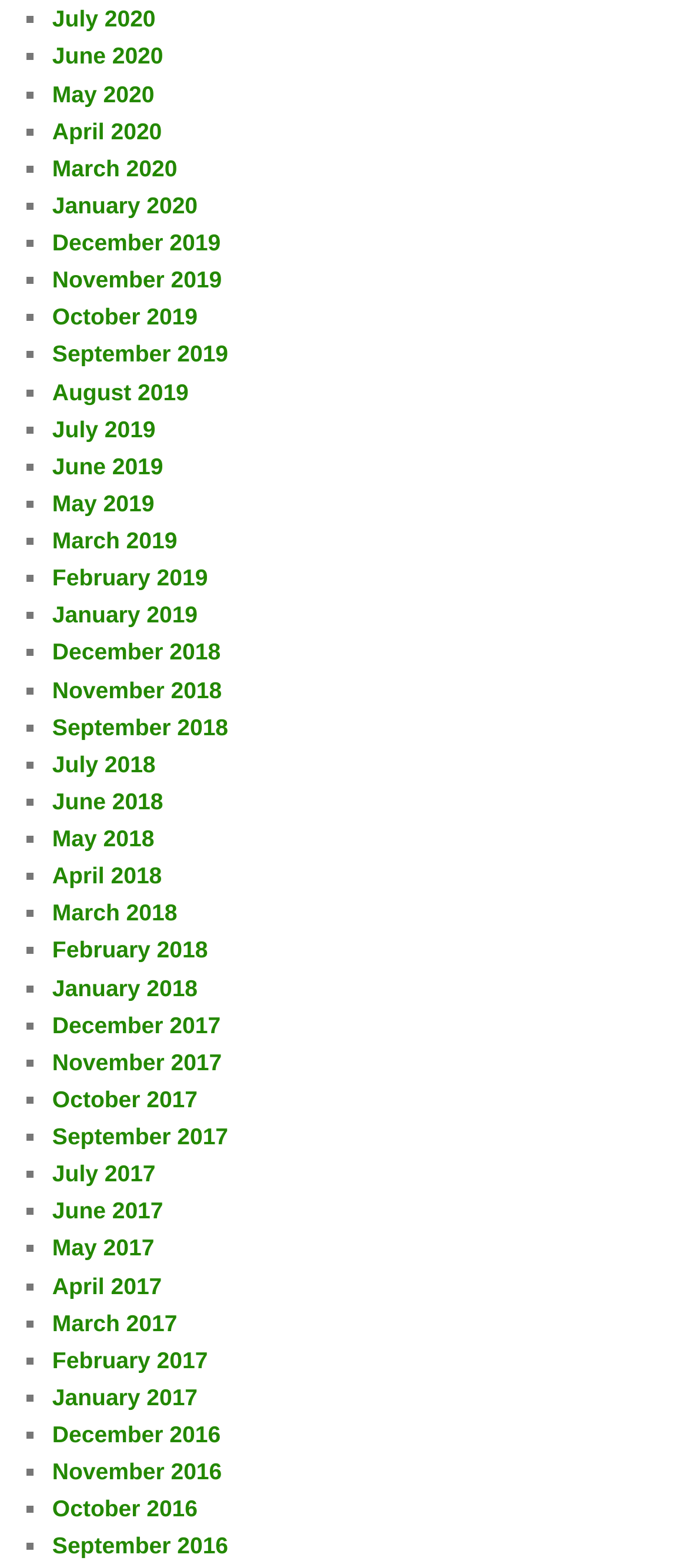Identify the bounding box coordinates of the section to be clicked to complete the task described by the following instruction: "Open May 2018". The coordinates should be four float numbers between 0 and 1, formatted as [left, top, right, bottom].

[0.076, 0.526, 0.224, 0.543]